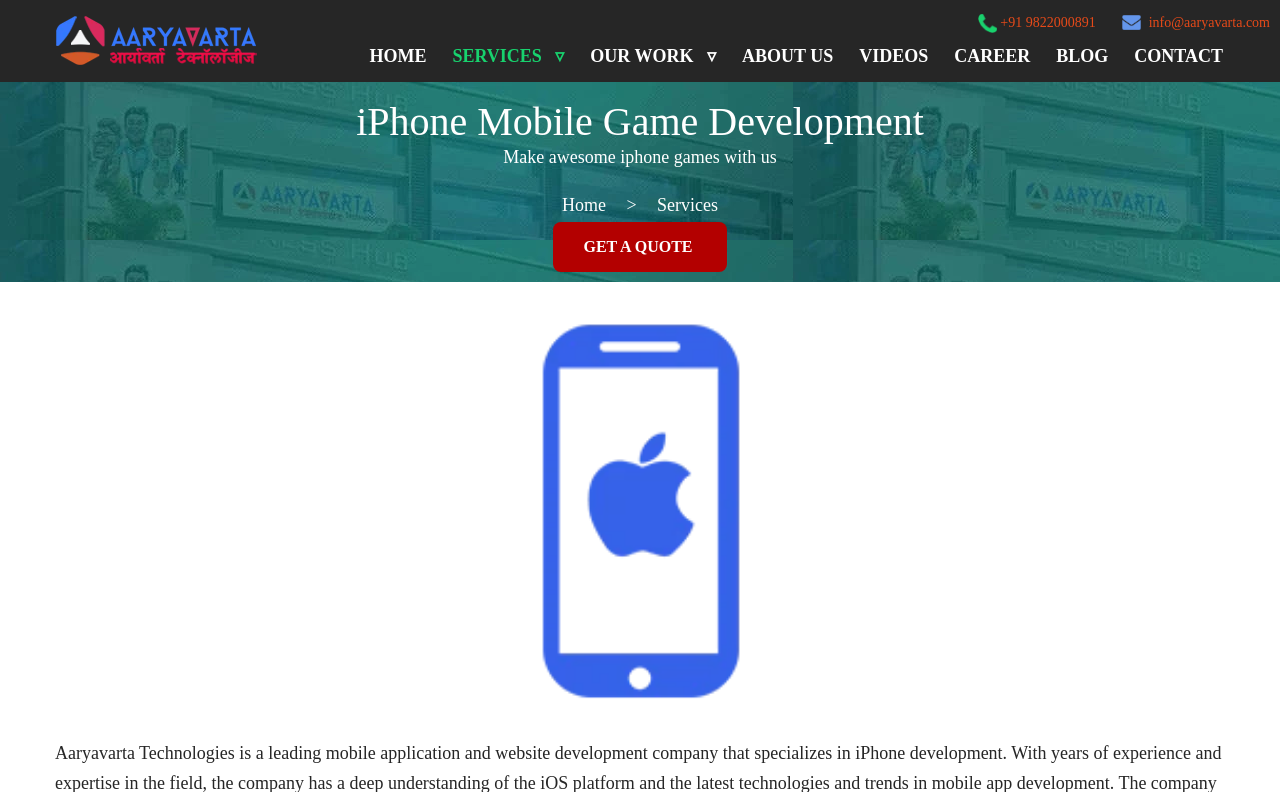Provide a thorough and detailed response to the question by examining the image: 
What is the topic of the main image on the webpage?

The main image is located in the middle of the webpage, and it appears to be an illustration related to iPhone game development, which is the main topic of the webpage.